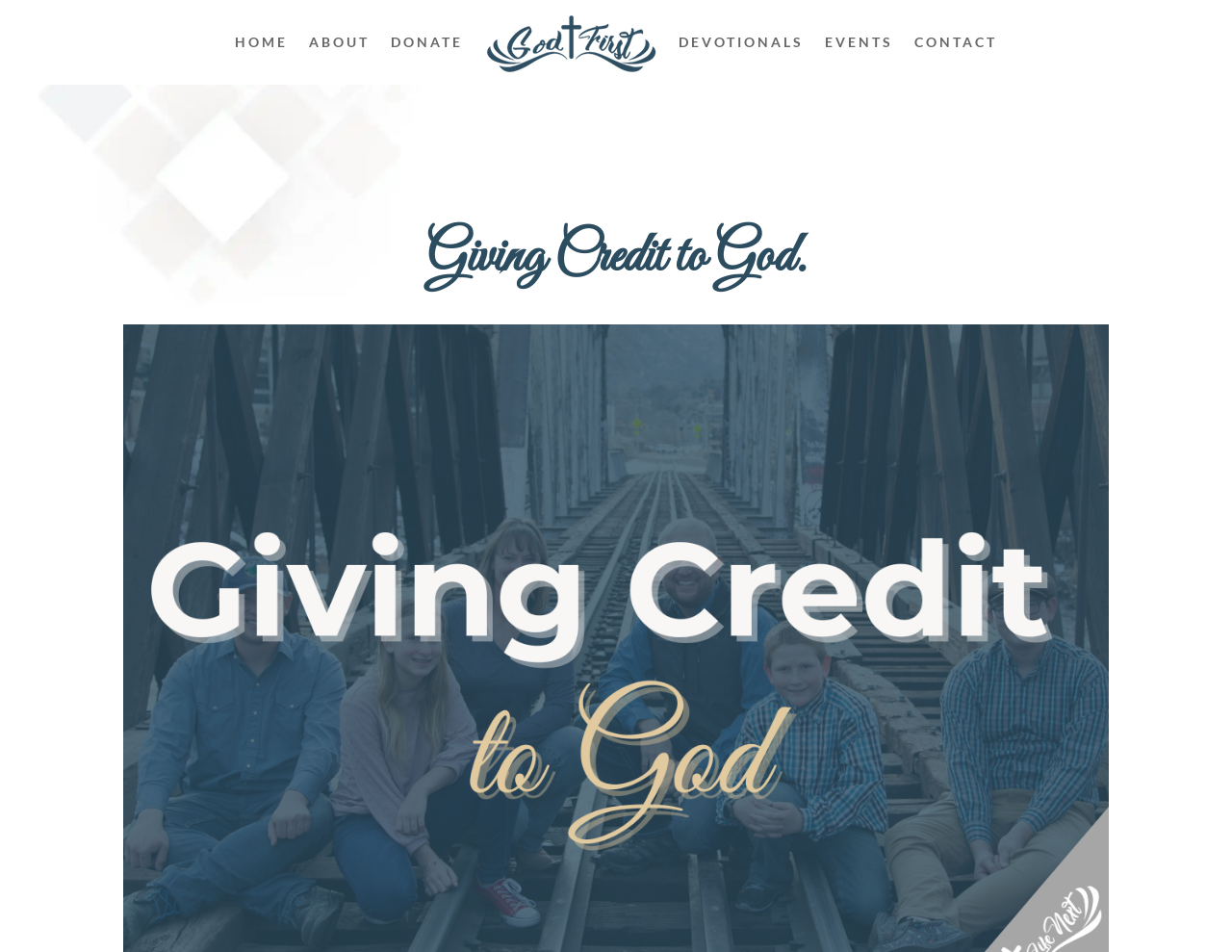Provide a brief response to the question below using one word or phrase:
What is the logo of the website?

God First Blue Logo